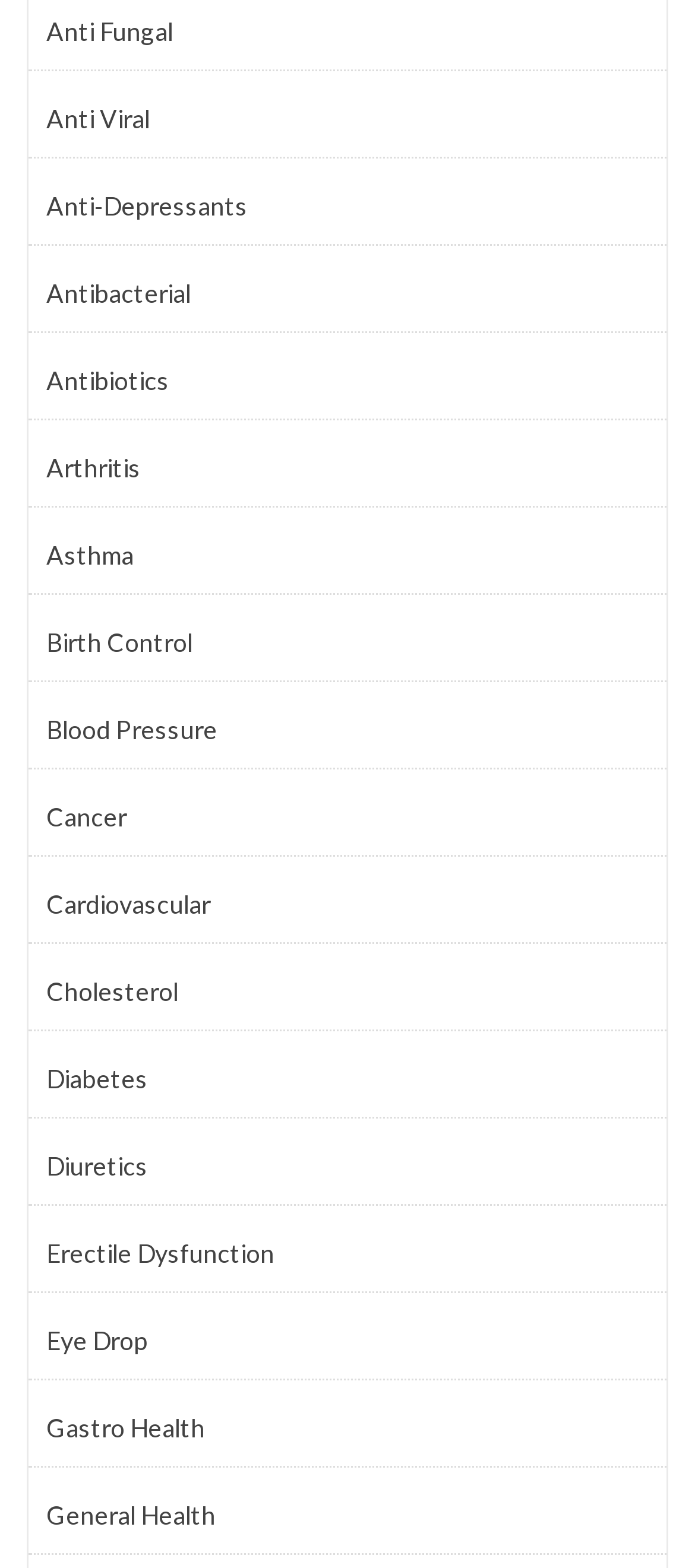Please identify the bounding box coordinates of the element that needs to be clicked to execute the following command: "browse Asthma". Provide the bounding box using four float numbers between 0 and 1, formatted as [left, top, right, bottom].

[0.067, 0.341, 0.933, 0.367]